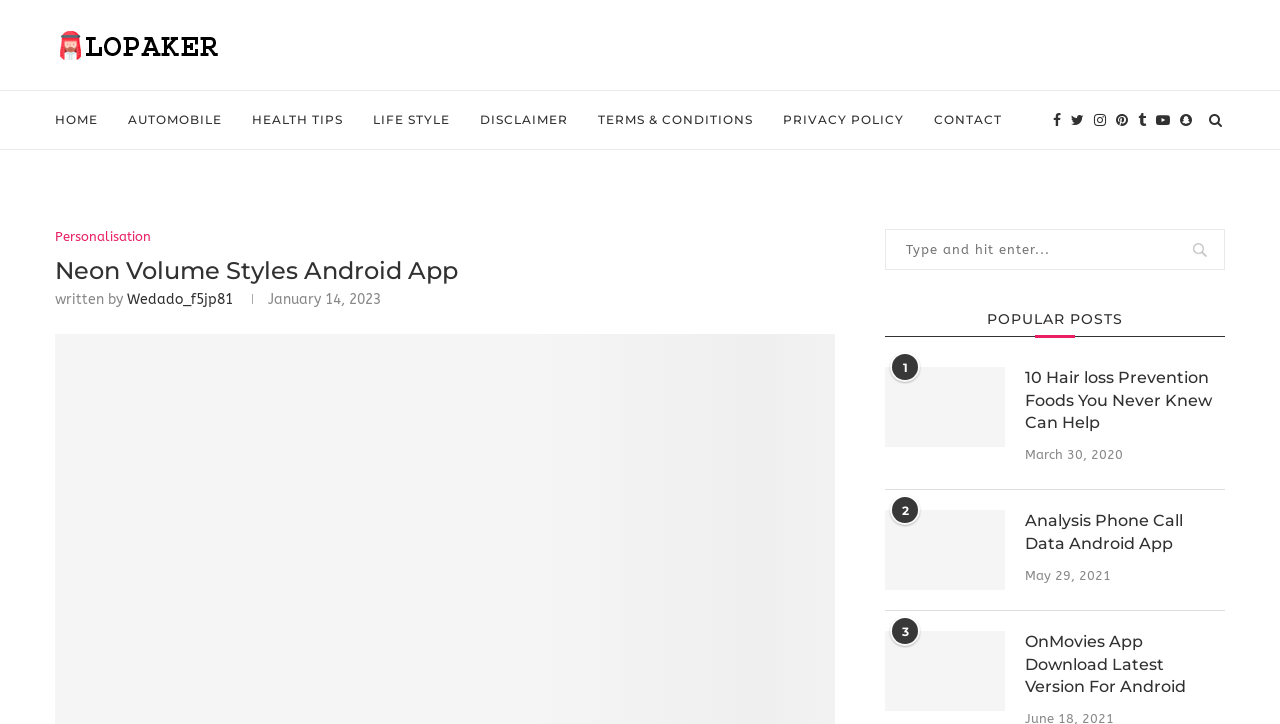Construct a comprehensive description capturing every detail on the webpage.

The webpage is about the Neon Volume Styles Android app, with a focus on customization options for phone sliders. At the top, there is a logo of Lopaker, accompanied by a link to the homepage. Below this, there is a navigation menu with links to various sections, including HOME, AUTOMOBILE, HEALTH TIPS, LIFE STYLE, DISCLAIMER, TERMS & CONDITIONS, PRIVACY POLICY, and CONTACT. Additionally, there are social media links to Facebook, Twitter, Instagram, Pinterest, Tumblr, Youtube, and Snapchat.

The main content area is divided into two sections. On the left, there is a heading that reads "Neon Volume Styles Android App" followed by a subheading "written by Wedado_f5jp81" and a timestamp "January 14, 2023". Below this, there is a link to a related article.

On the right side, there is a search bar with a placeholder text "Type and hit enter...". Below the search bar, there is a heading "POPULAR POSTS" followed by a list of three articles. Each article has a title, a link to the full article, and a timestamp. The articles are titled "10 Hair loss Prevention Foods You Never Knew Can Help", "Analysis Phone Call Data Android App", and "OnMovies App Download Latest Version For Android". The timestamps for these articles are March 30, 2020, May 29, 2021, and no specific date, respectively.